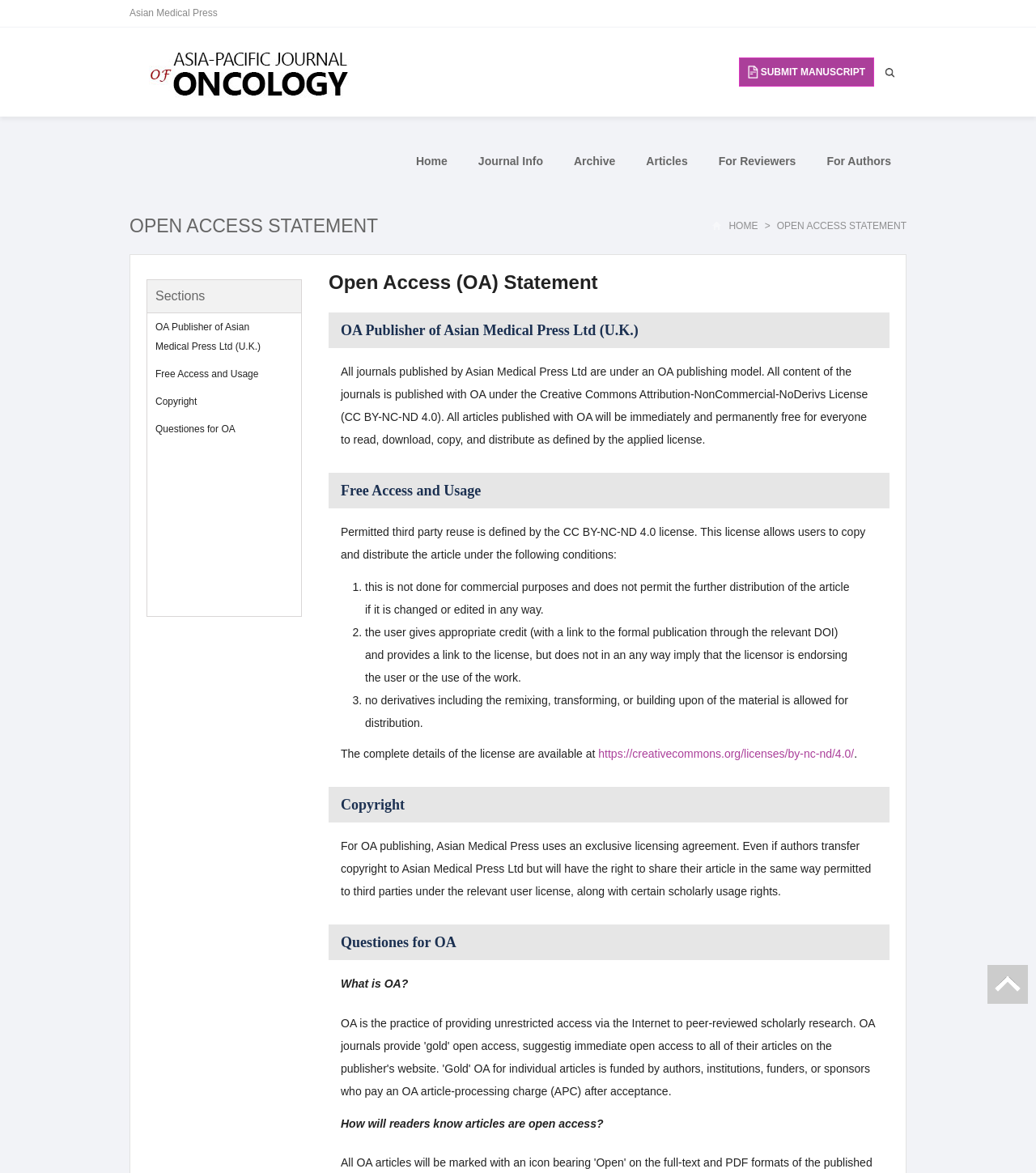Please find the bounding box coordinates of the clickable region needed to complete the following instruction: "Go to the home page". The bounding box coordinates must consist of four float numbers between 0 and 1, i.e., [left, top, right, bottom].

[0.39, 0.099, 0.444, 0.175]